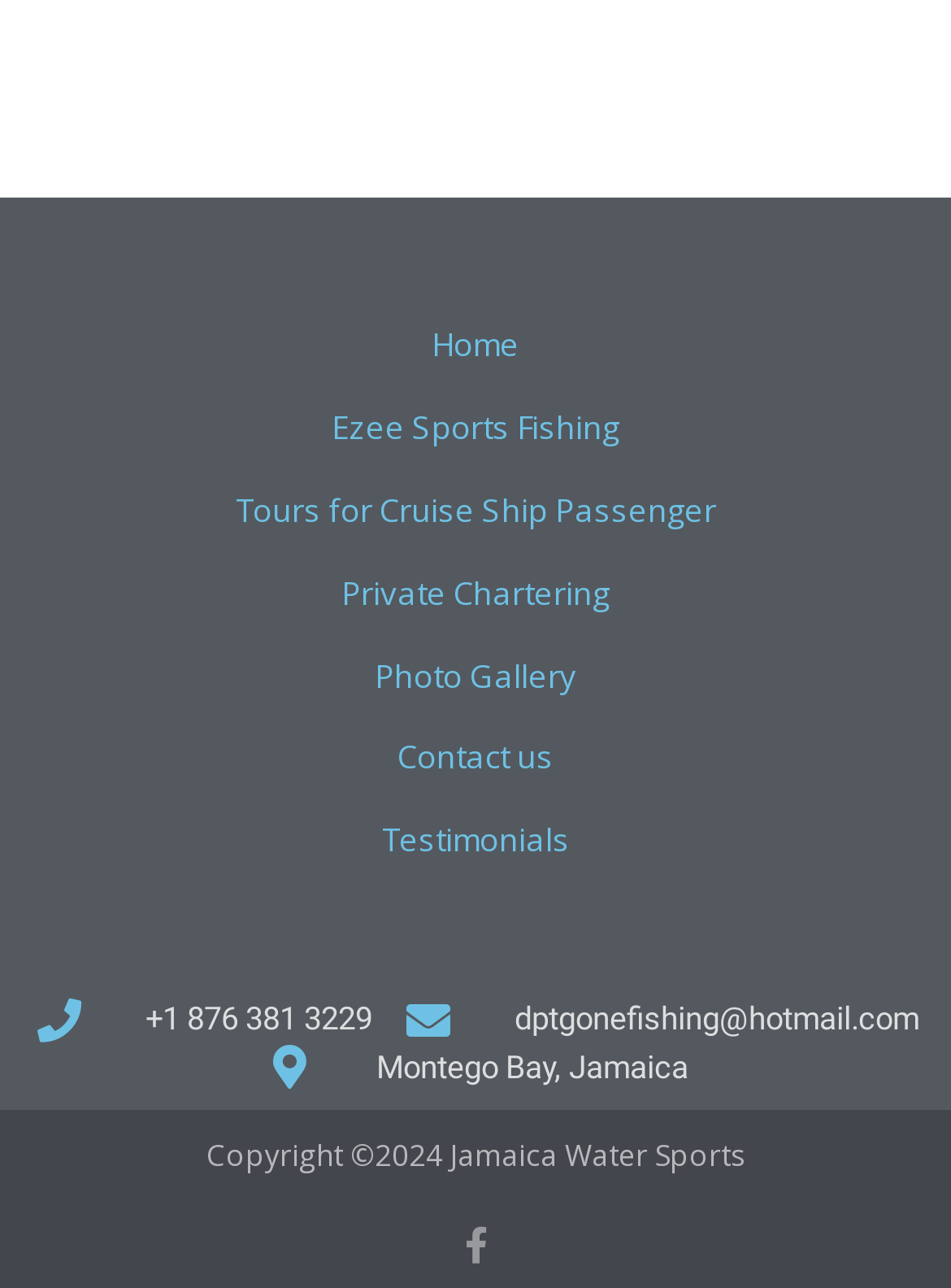What is the copyright year of Jamaica Water Sports?
Deliver a detailed and extensive answer to the question.

I found the copyright year by looking at the footer section of the webpage, where I saw a static text element with the copyright information 'Copyright ©2024 Jamaica Water Sports'.